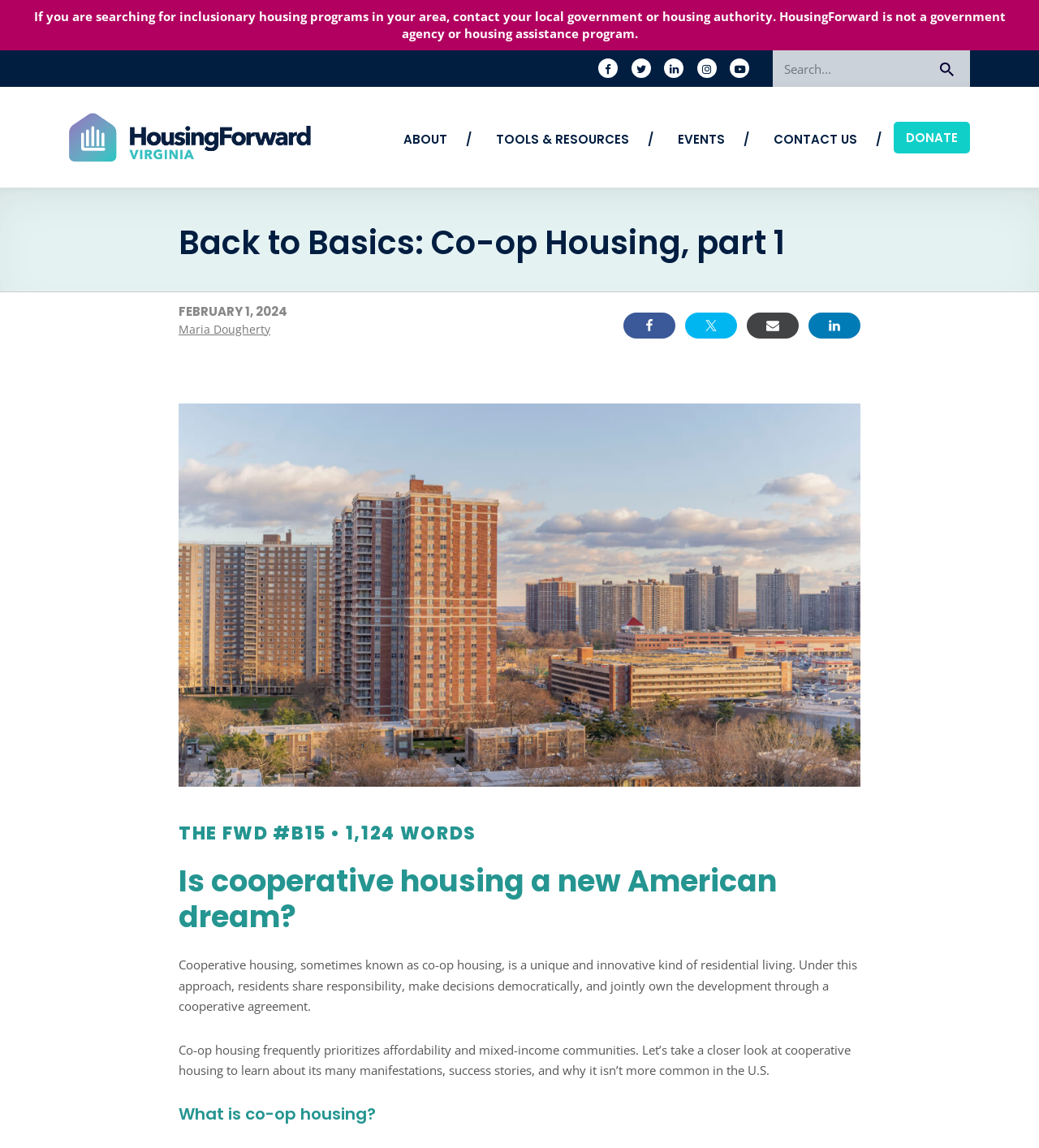Find and generate the main title of the webpage.

Back to Basics: Co-op Housing, part 1